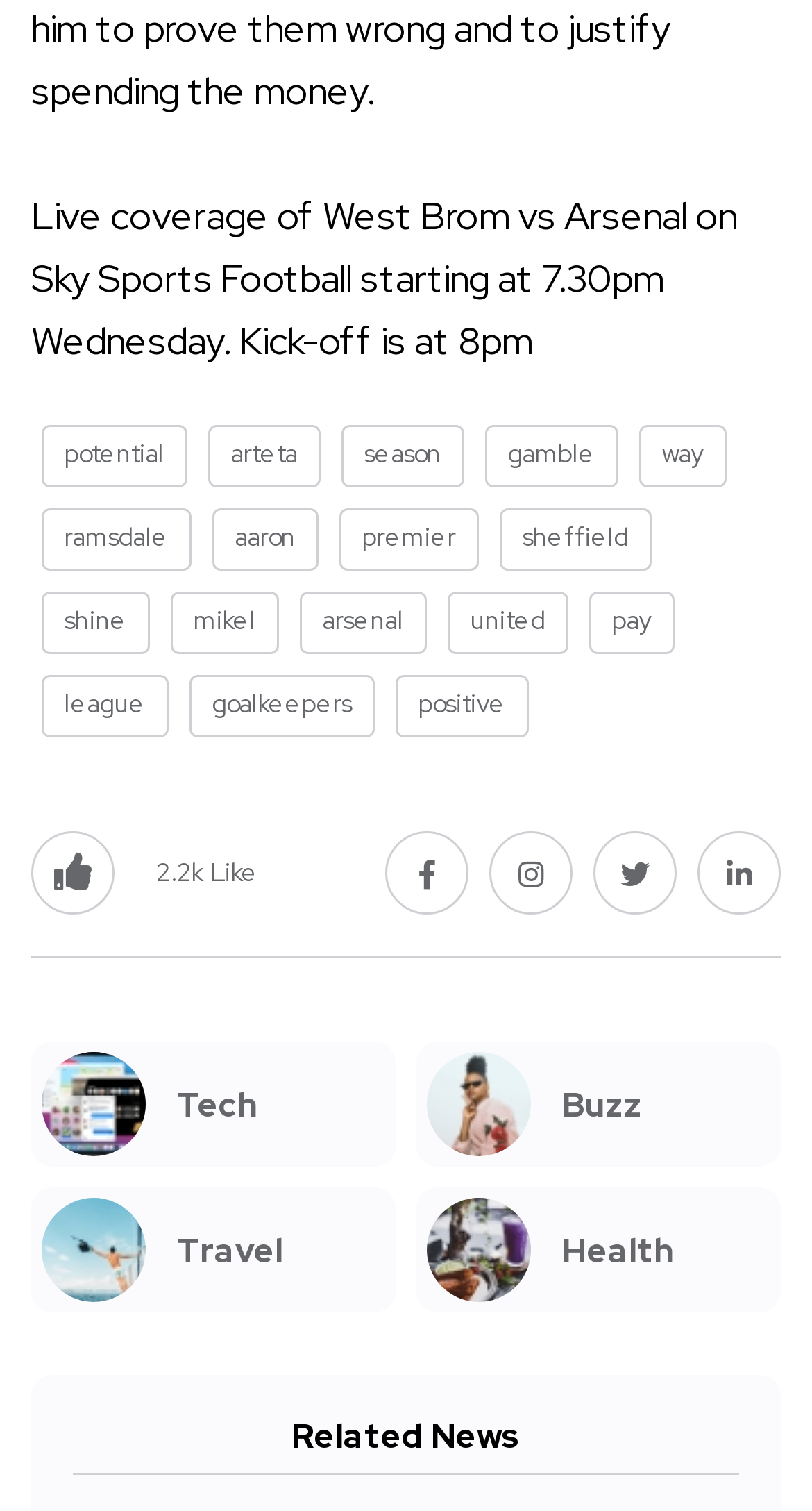Show me the bounding box coordinates of the clickable region to achieve the task as per the instruction: "Read about the Premier League".

[0.418, 0.337, 0.59, 0.378]